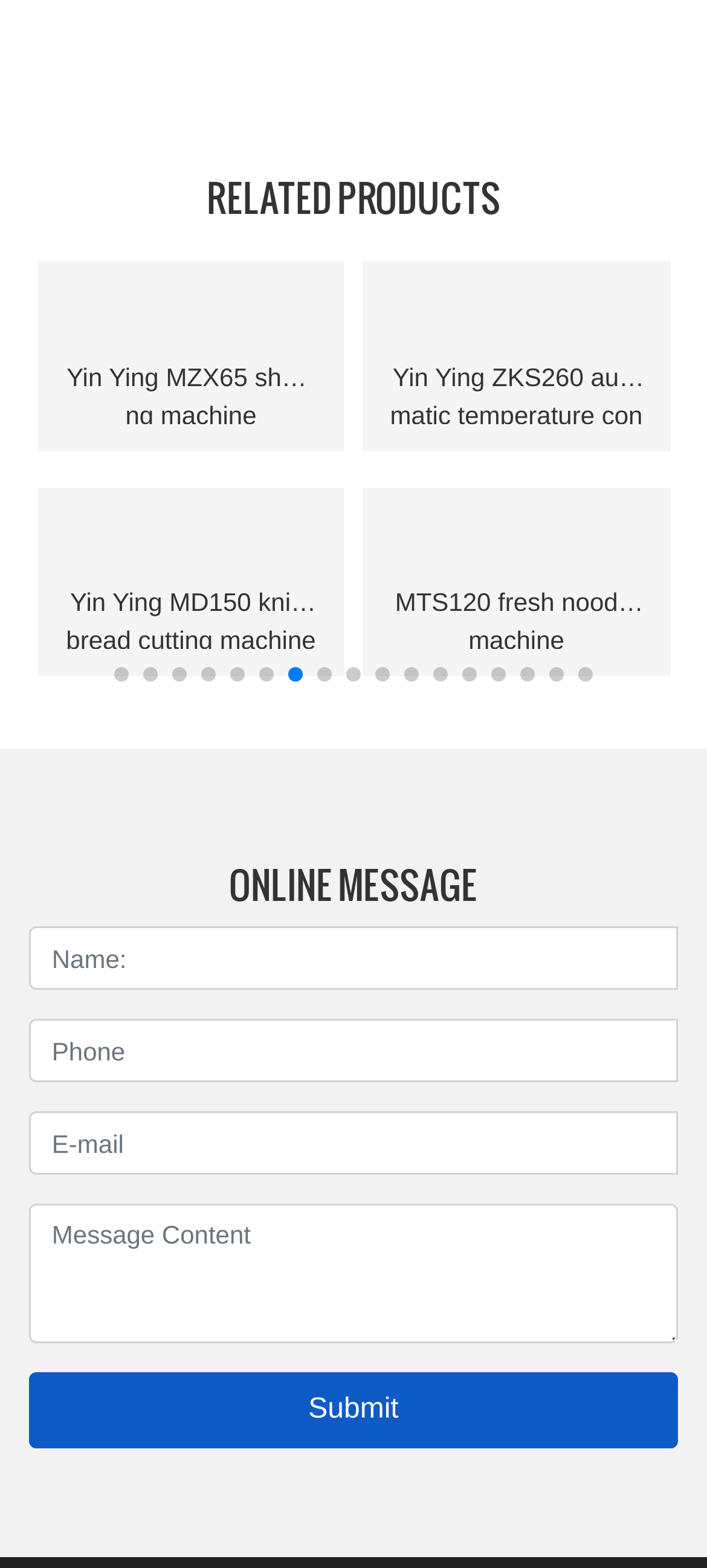How many textboxes are available in the 'ONLINE MESSAGE' section?
Provide an in-depth and detailed explanation in response to the question.

The 'ONLINE MESSAGE' section contains four textboxes labeled 'Name:', 'Phone', 'E-mail', and 'Message Content', allowing users to input their information and message.